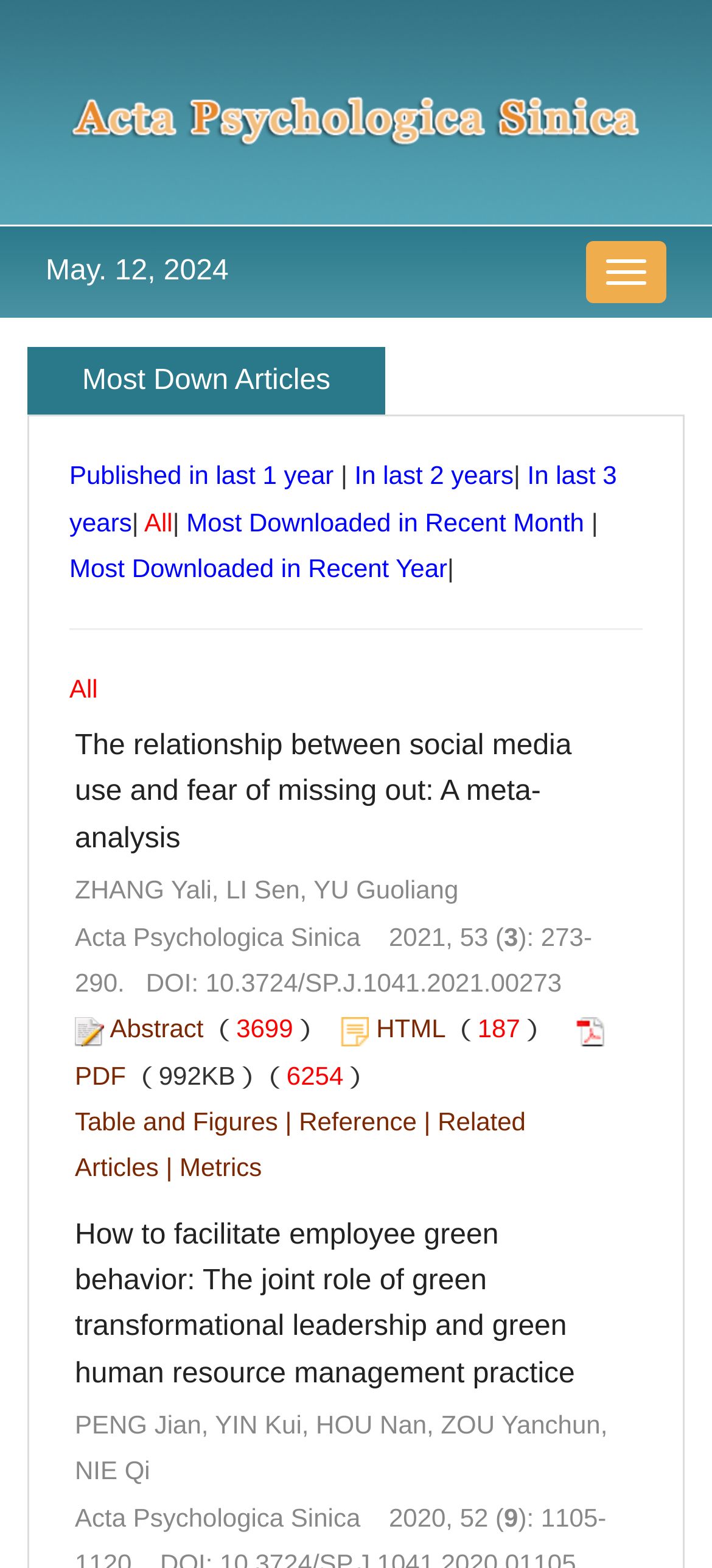Kindly determine the bounding box coordinates for the area that needs to be clicked to execute this instruction: "View the most downloaded articles in recent month".

[0.262, 0.323, 0.83, 0.342]